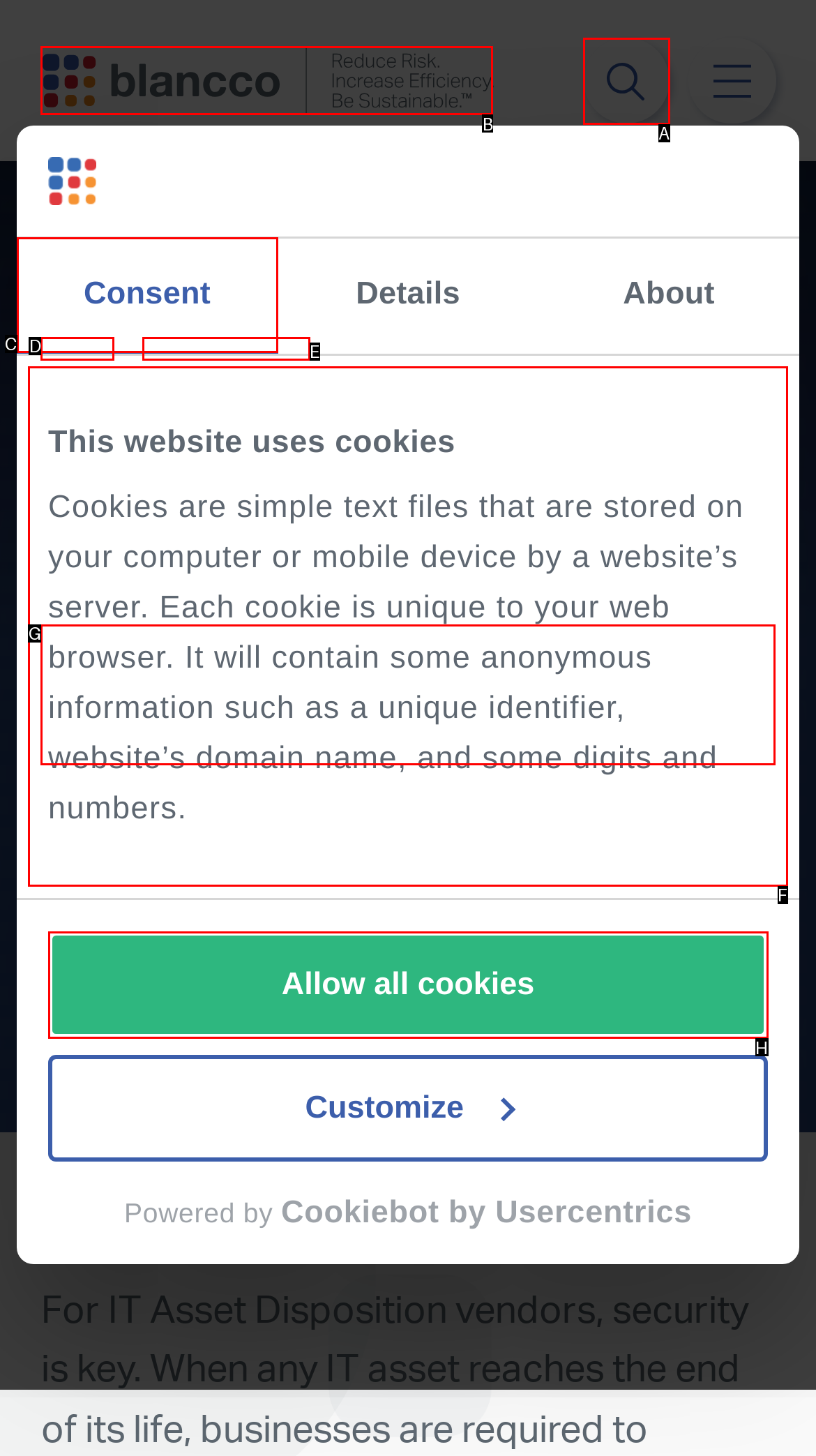Select the proper UI element to click in order to perform the following task: Go to homepage. Indicate your choice with the letter of the appropriate option.

B